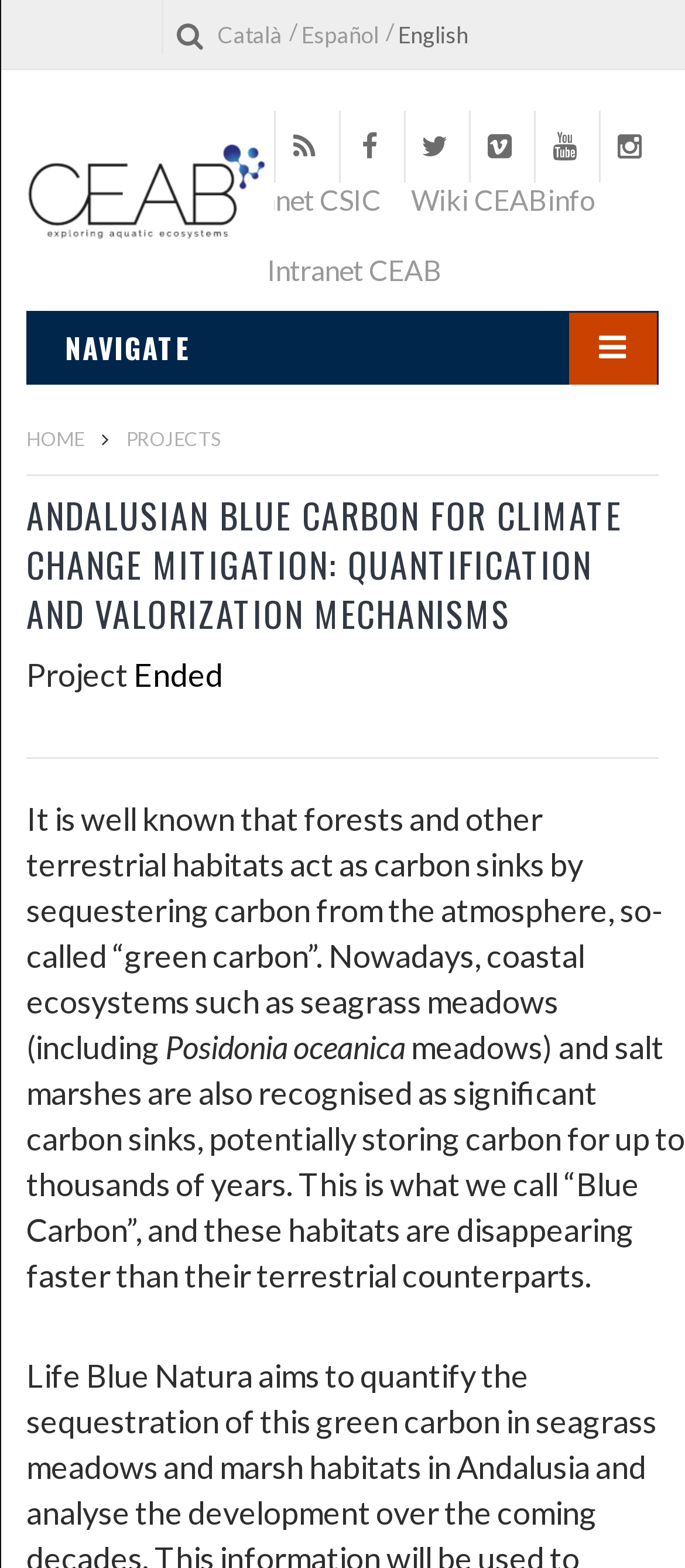Identify the bounding box coordinates for the UI element described as follows: "Wiki CEABinfo". Ensure the coordinates are four float numbers between 0 and 1, formatted as [left, top, right, bottom].

[0.6, 0.117, 0.869, 0.138]